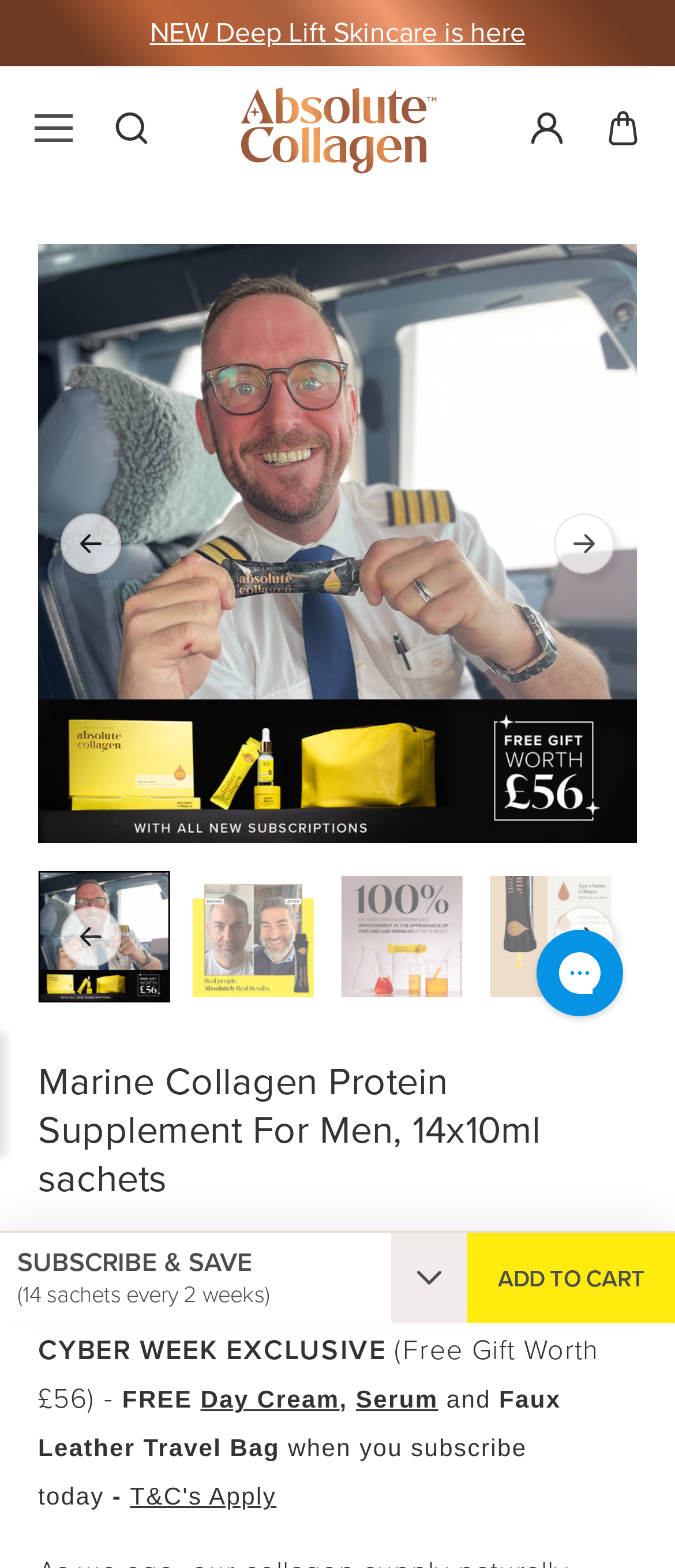Can you find the bounding box coordinates for the element to click on to achieve the instruction: "Go to Absolute Collagen"?

[0.346, 0.049, 0.654, 0.115]